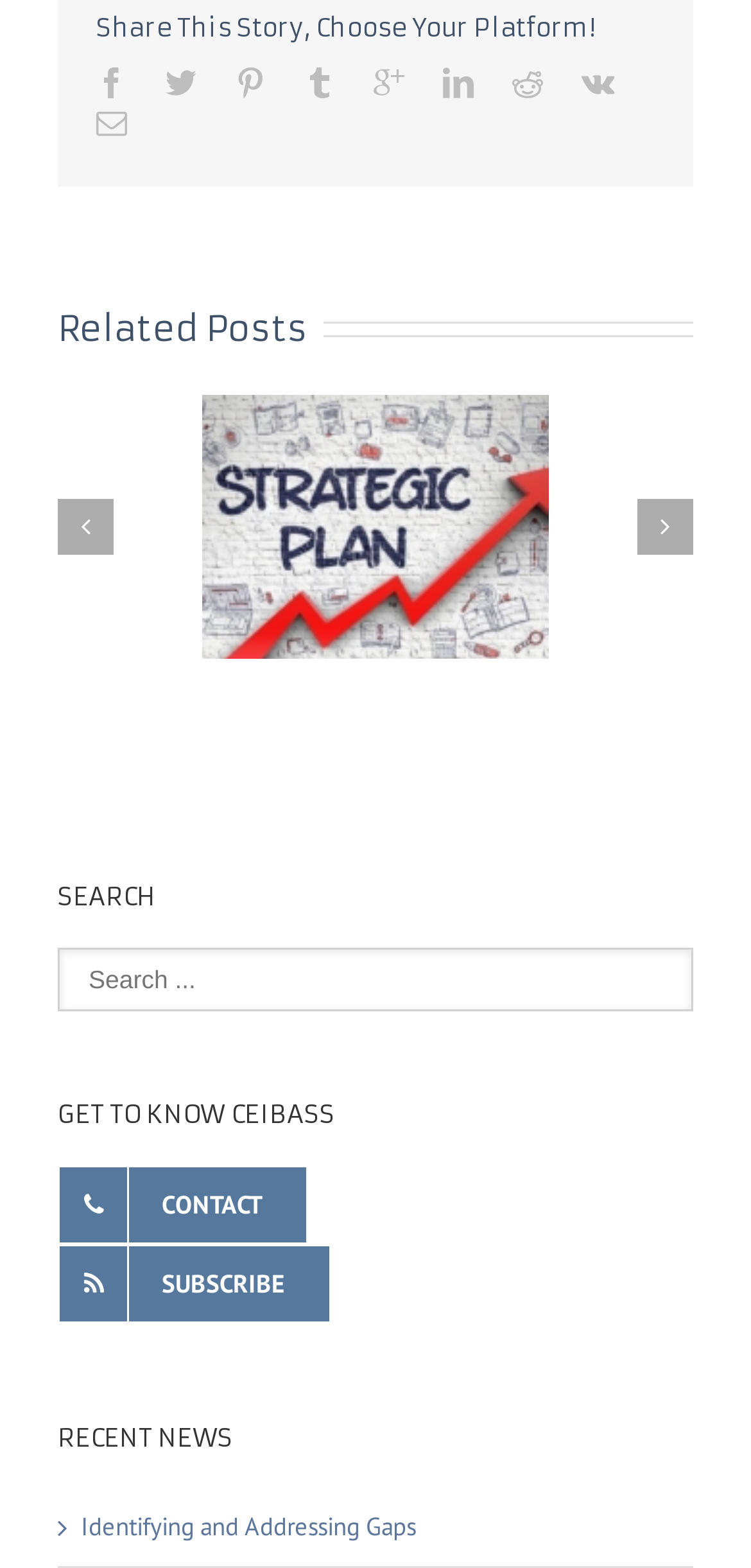What is the purpose of the icons at the top?
Provide a well-explained and detailed answer to the question.

The icons at the top, including Facebook, Twitter, and others, are for sharing the story on different platforms. This is indicated by the heading 'Share This Story, Choose Your Platform!' above the icons.